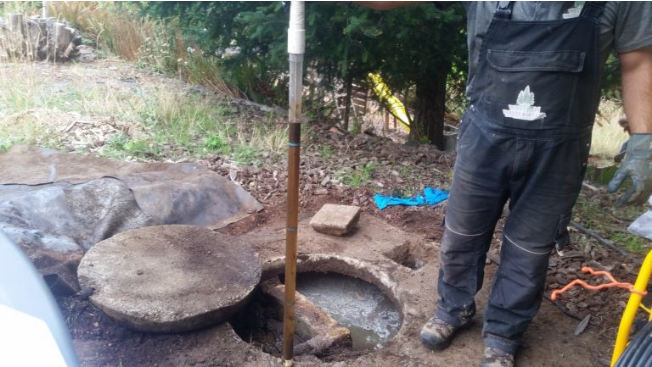What is the background of the scene?
Please interpret the details in the image and answer the question thoroughly.

The background of the scene features a glimpse of greenery, which suggests that the septic tank maintenance is taking place in a natural outdoor environment, typical for septic system services.